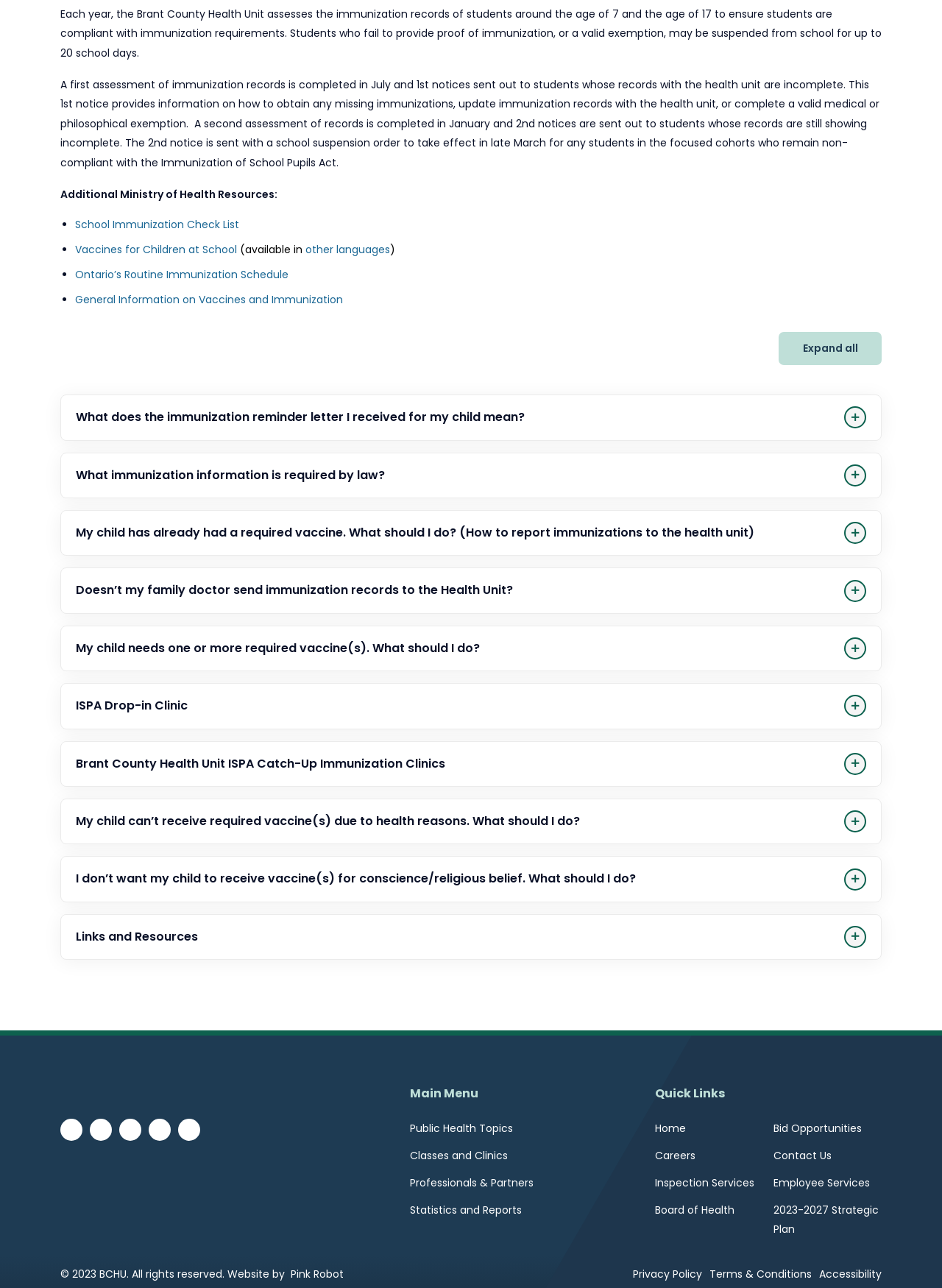Find the bounding box coordinates for the HTML element described in this sentence: "Vaccines for Children at School". Provide the coordinates as four float numbers between 0 and 1, in the format [left, top, right, bottom].

[0.08, 0.188, 0.255, 0.199]